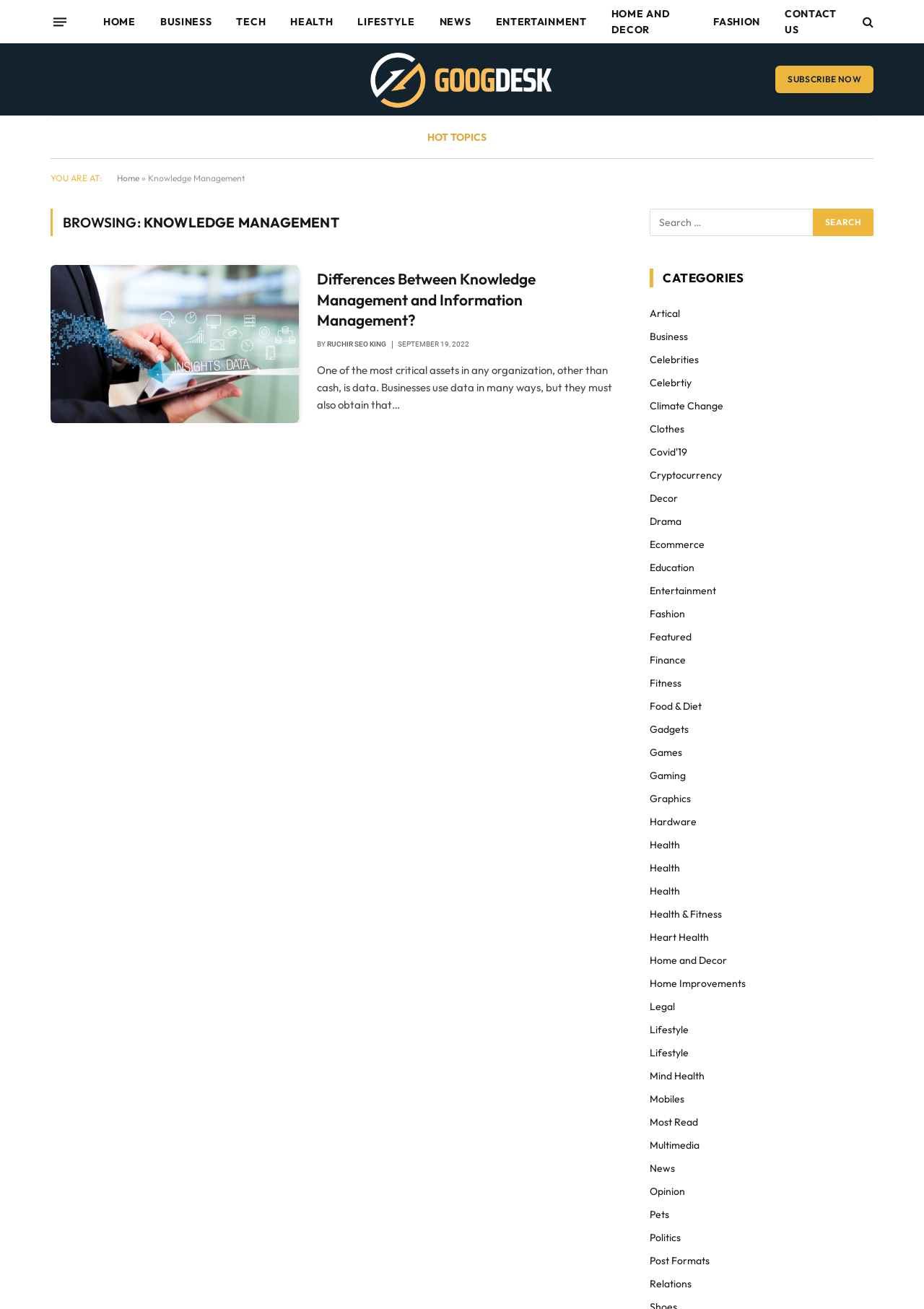Find the bounding box coordinates of the element to click in order to complete this instruction: "Contact us via email". The bounding box coordinates must be four float numbers between 0 and 1, denoted as [left, top, right, bottom].

None